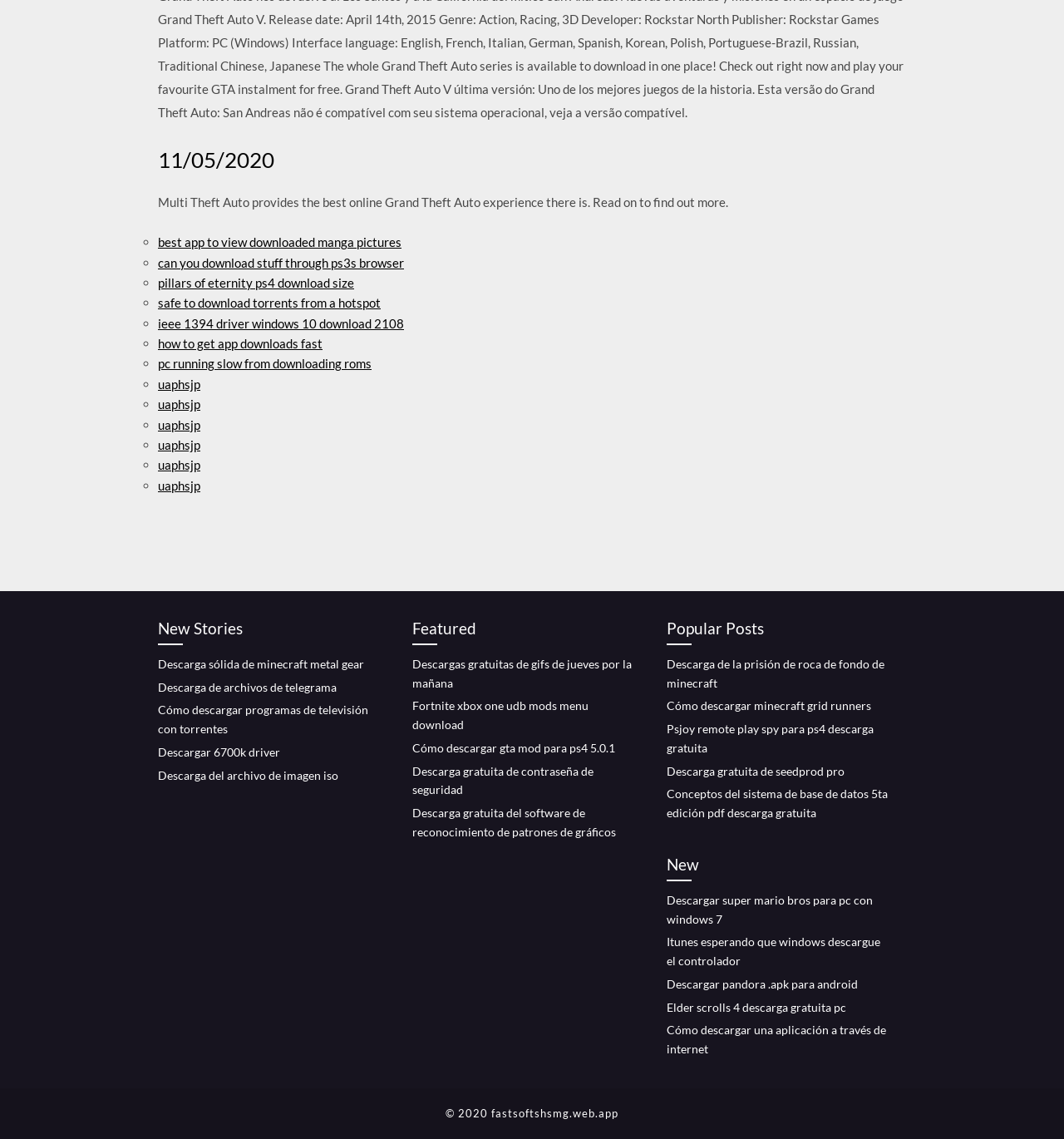Use a single word or phrase to answer the question:
What is the last link mentioned under the 'Popular Posts' section?

Conceptos del sistema de base de datos 5ta edición pdf descarga gratuita